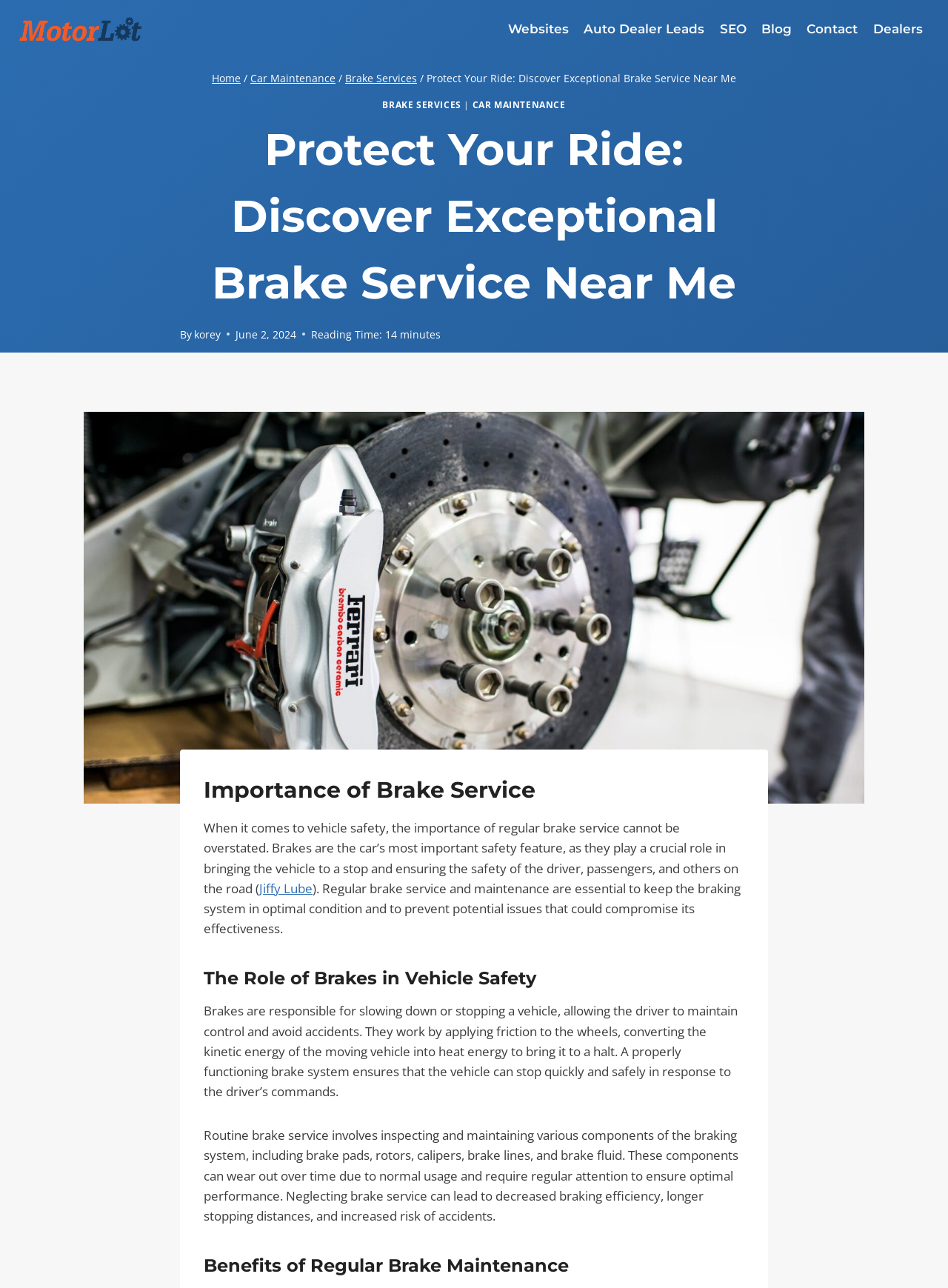Answer the question using only one word or a concise phrase: What is the author of this article?

korey